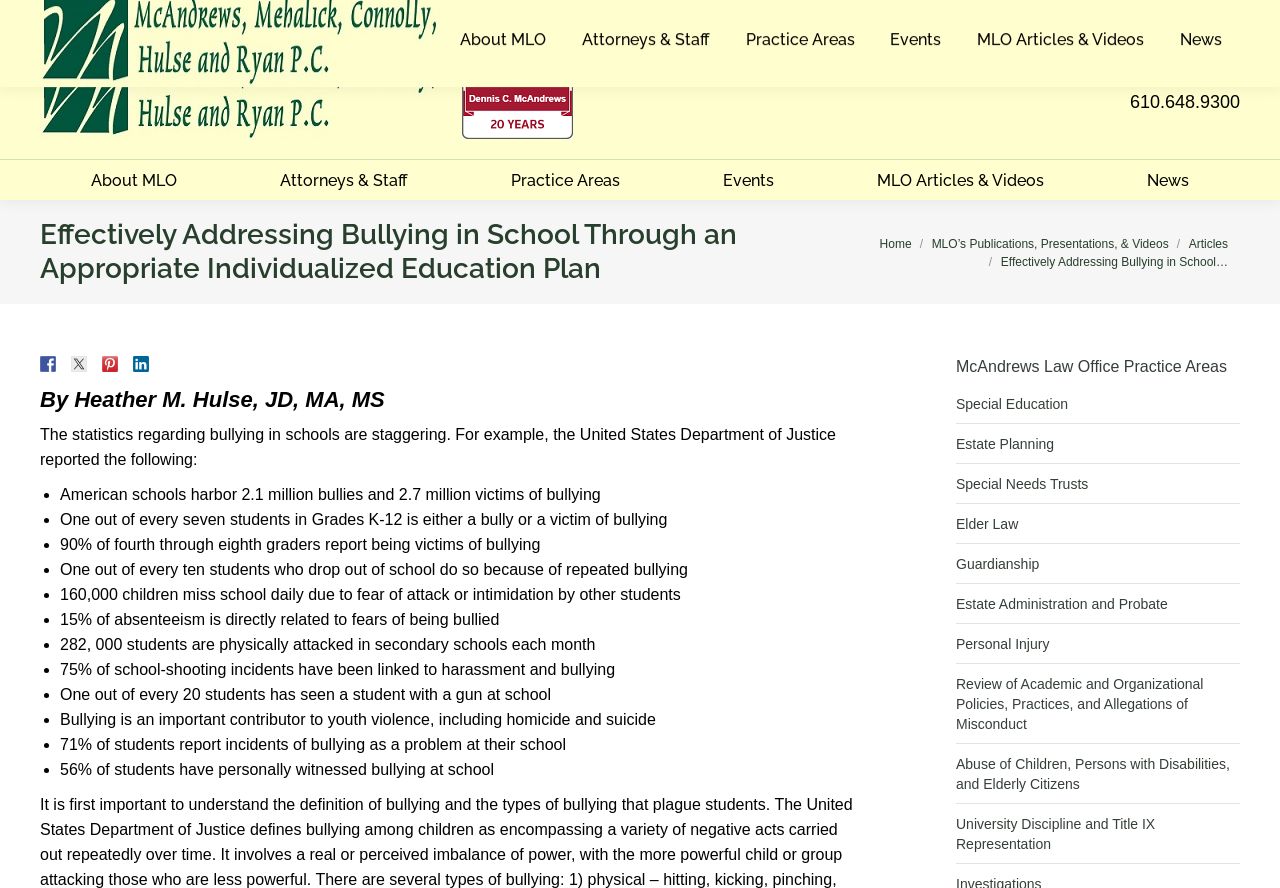Find the bounding box coordinates of the clickable area required to complete the following action: "Call the office".

[0.031, 0.007, 0.089, 0.023]